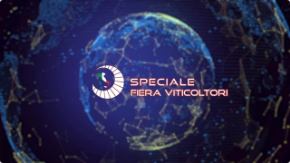Respond to the following query with just one word or a short phrase: 
What is the purpose of the 'SPECIALE FIERA VITICOLTORI' event?

To spotlight winegrowers